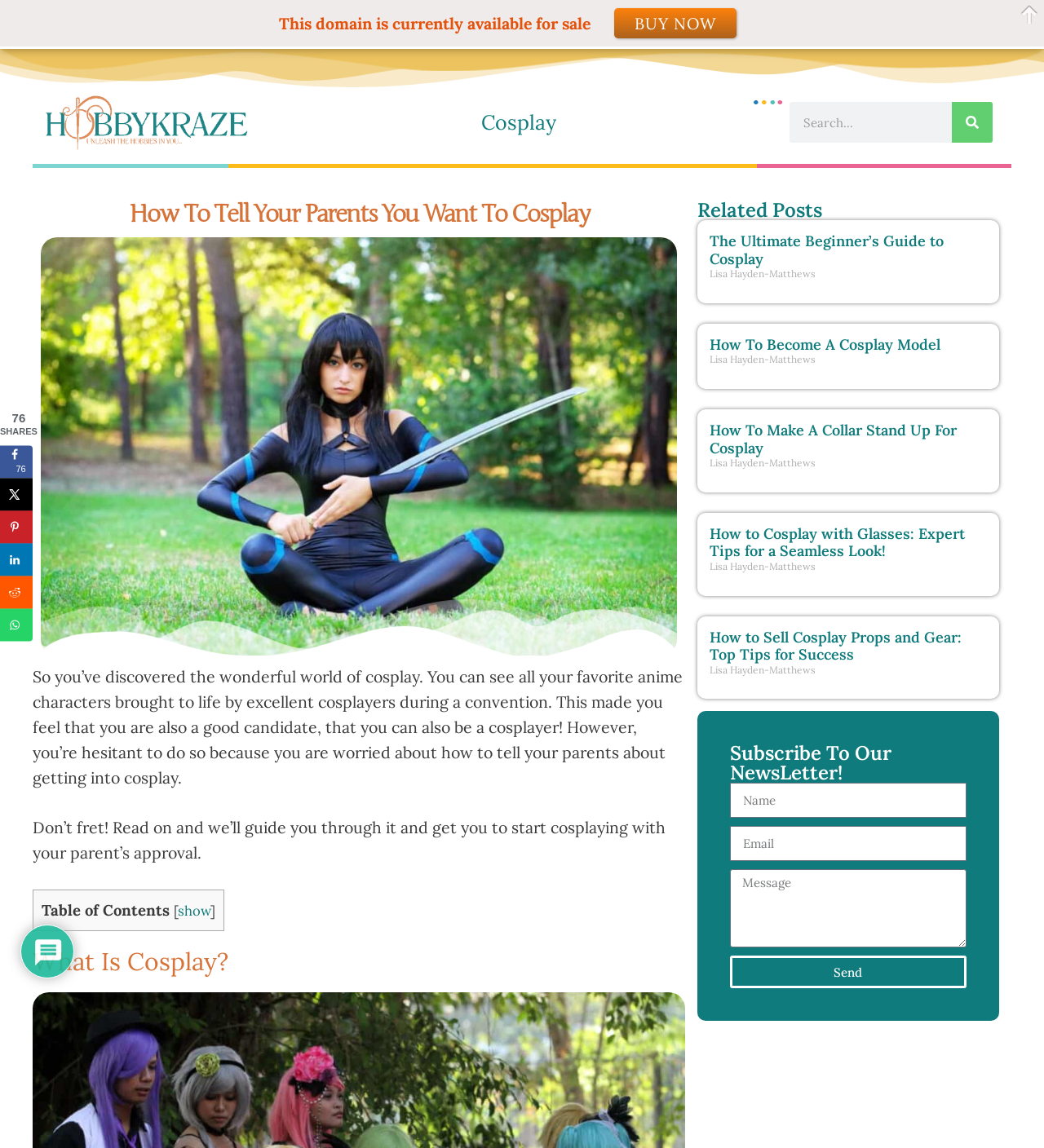From the webpage screenshot, predict the bounding box of the UI element that matches this description: "Cosplay".

[0.445, 0.081, 0.548, 0.132]